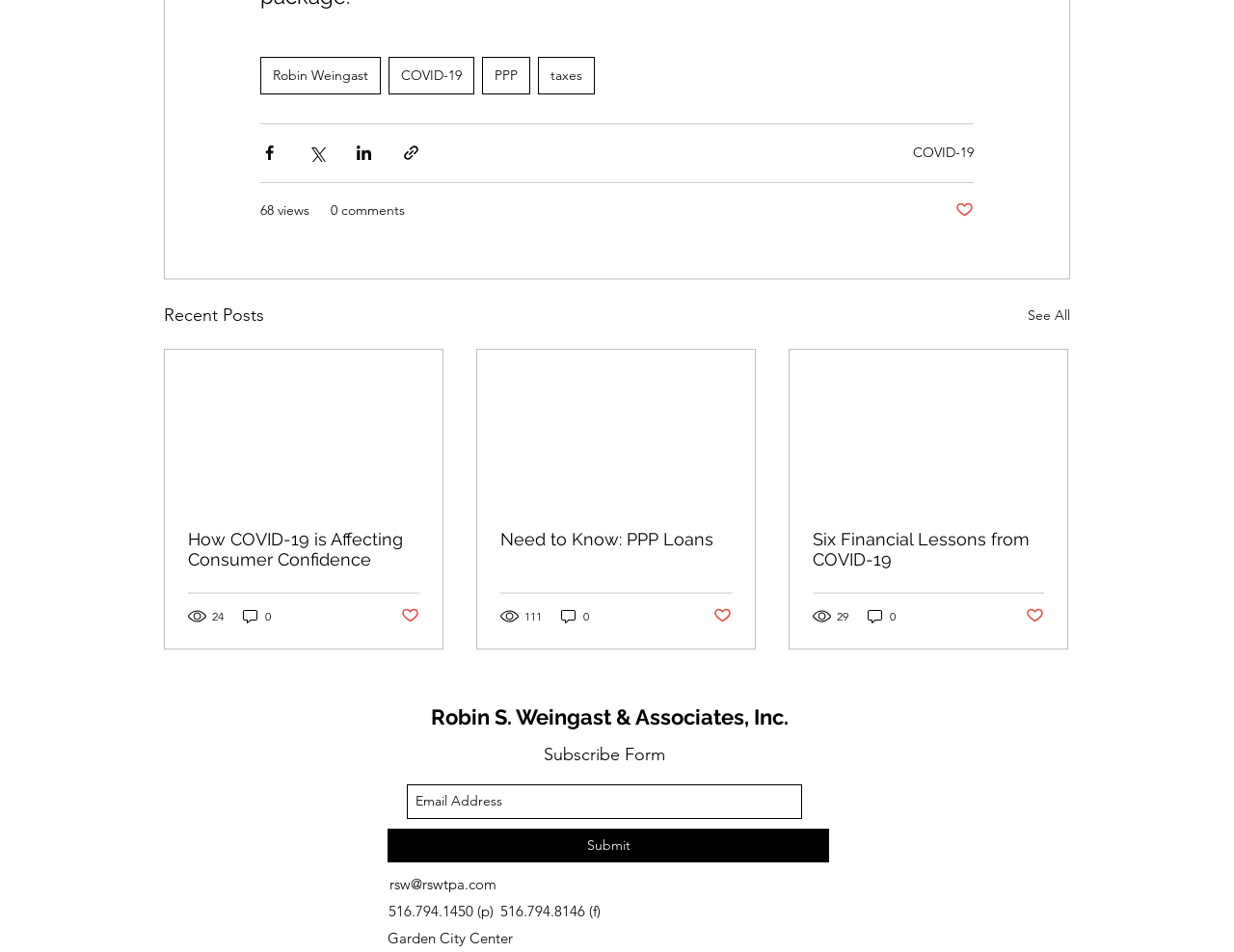Find the UI element described as: "Six Financial Lessons from COVID-19" and predict its bounding box coordinates. Ensure the coordinates are four float numbers between 0 and 1, [left, top, right, bottom].

[0.659, 0.555, 0.846, 0.598]